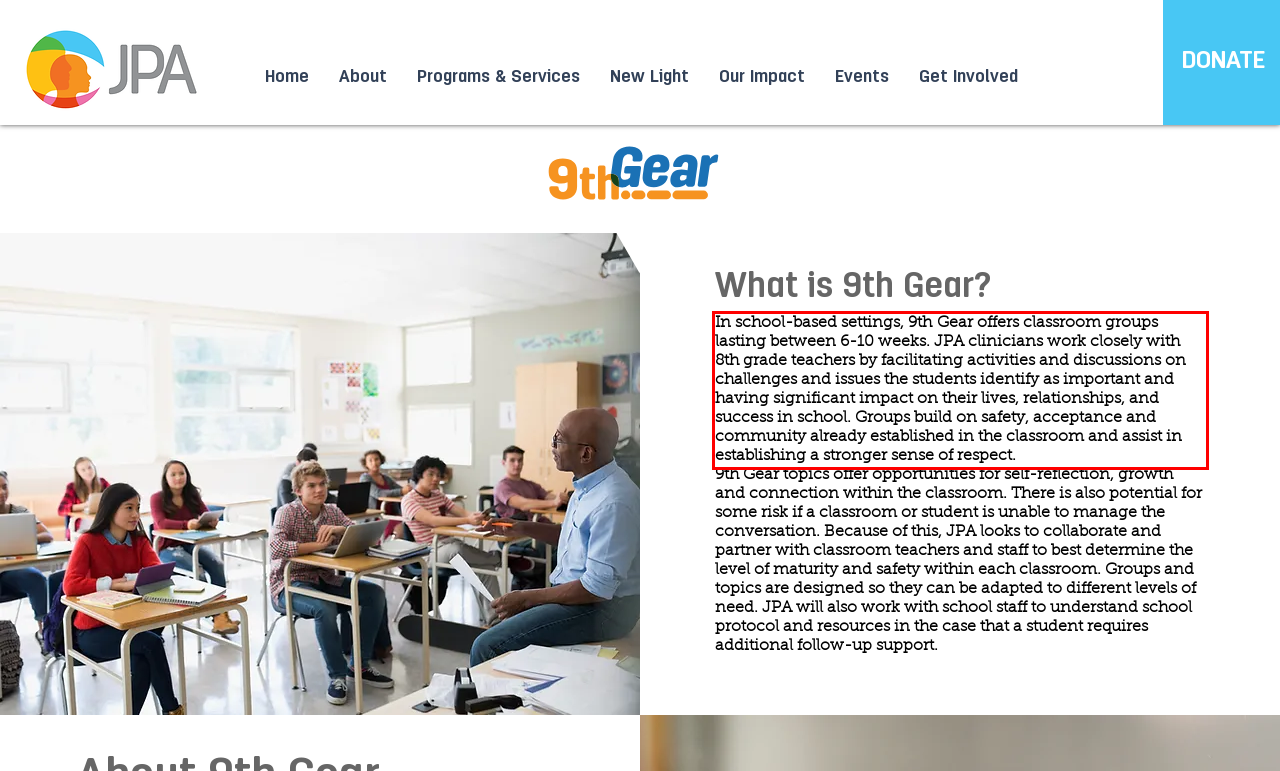Examine the screenshot of the webpage, locate the red bounding box, and generate the text contained within it.

In school-based settings, 9th Gear offers classroom groups lasting between 6-10 weeks. JPA clinicians work closely with 8th grade teachers by facilitating activities and discussions on challenges and issues the students identify as important and having significant impact on their lives, relationships, and success in school. Groups build on safety, acceptance and community already established in the classroom and assist in establishing a stronger sense of respect.